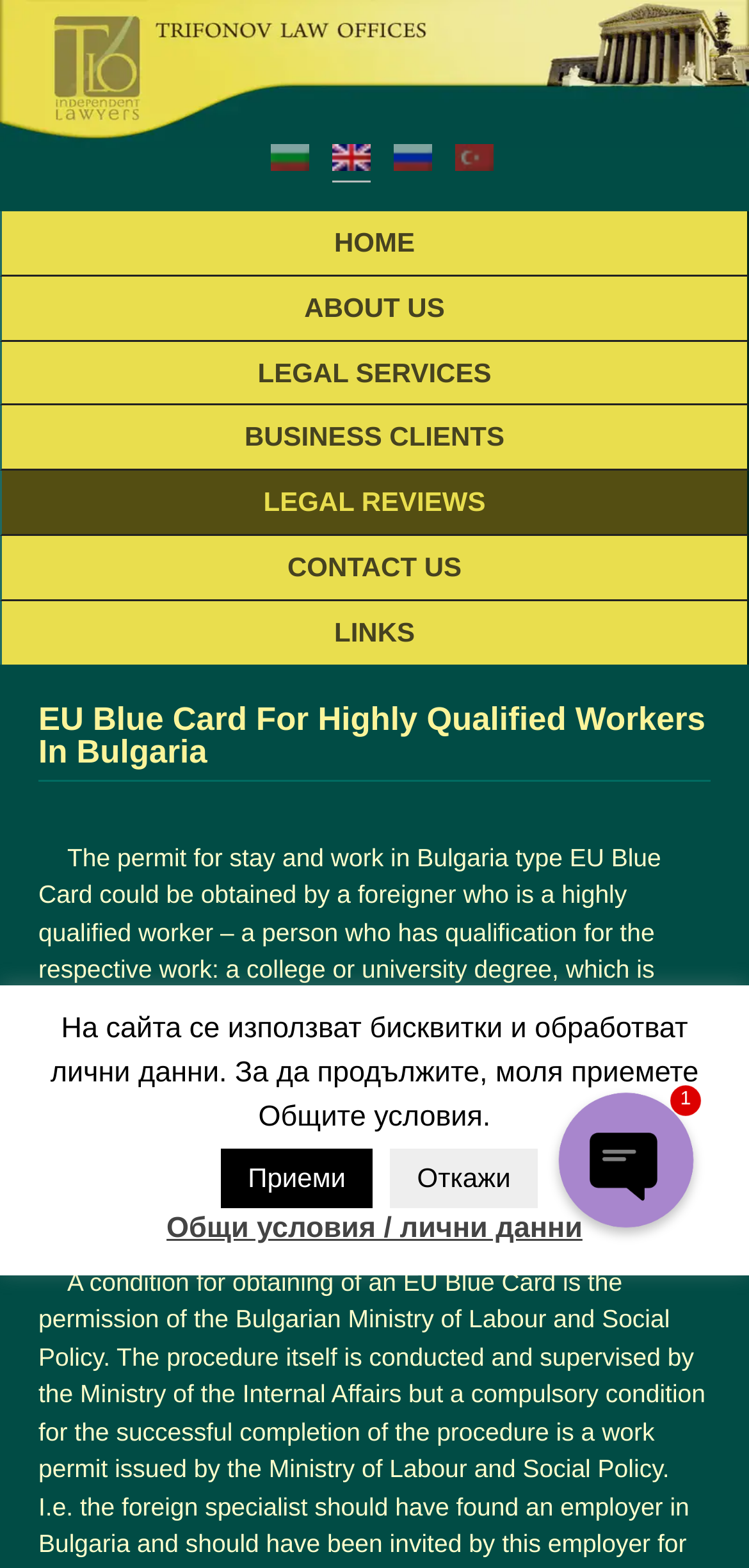Provide the bounding box coordinates of the UI element this sentence describes: "Bulgarian".

[0.362, 0.089, 0.413, 0.109]